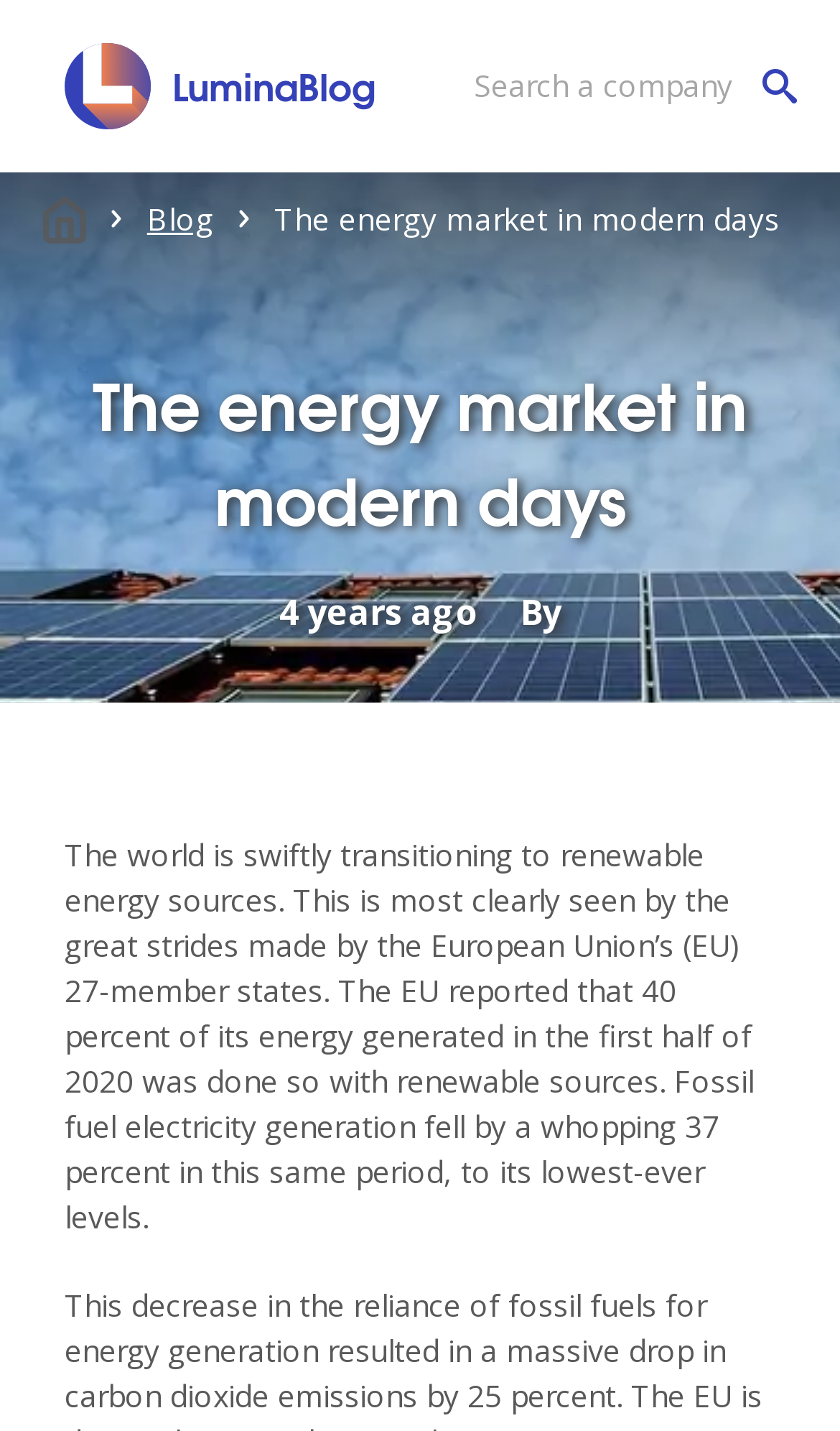What is the bounding box coordinate of the search box?
Use the information from the image to give a detailed answer to the question.

The bounding box coordinate of the search box can be found by looking at the coordinates of the textbox element, which is [0.513, 0.028, 0.974, 0.092]. This coordinate represents the left, top, right, and bottom boundaries of the search box.